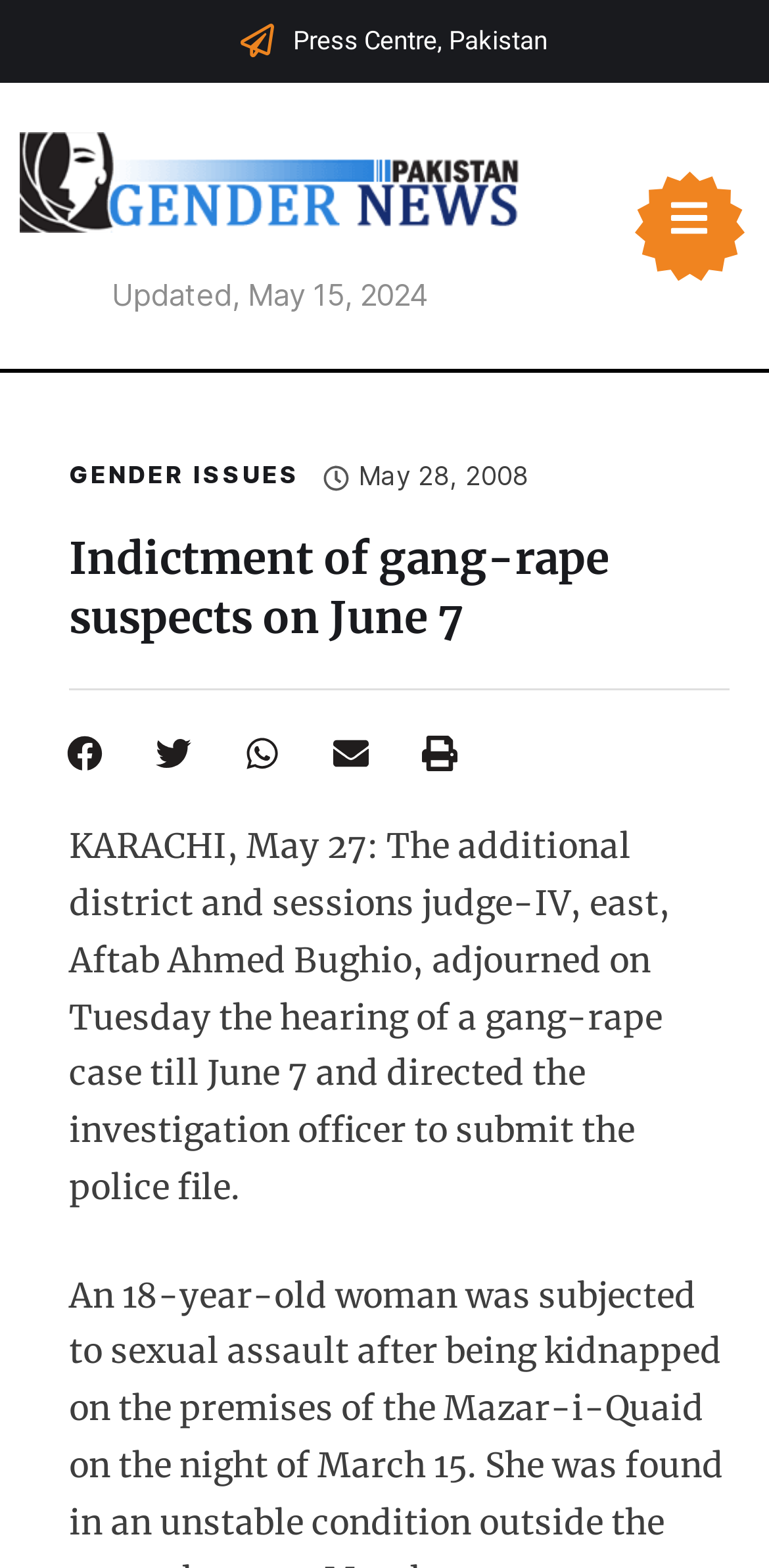Give an extensive and precise description of the webpage.

The webpage appears to be a news article from Pakistan Gender News, with a focus on a specific court case. At the top of the page, there is a header section with the title "Press Centre, Pakistan" and a link to an unknown destination. Below this, there is a timestamp indicating that the article was updated on May 15, 2024.

To the right of the timestamp, there is a link to an unknown destination. Further down, there are three links in a row, labeled "GENDER ISSUES", "May 28, 2008", and another unknown destination. These links are positioned near the top of the page, roughly one-quarter of the way down from the top.

The main headline of the article, "Indictment of gang-rape suspects on June 7", is prominently displayed in a large font size, spanning almost the entire width of the page. Below this, there are four buttons for sharing the article on various social media platforms, including Facebook, Twitter, WhatsApp, and email. Each button has a corresponding icon image.

The main content of the article begins below the sharing buttons, with a block of text describing the details of the court case. The text is divided into paragraphs, with the first paragraph stating that the additional district and sessions judge-IV, east, Aftab Ahmed Bughio, adjourned the hearing of a gang-rape case till June 7 and directed the investigation officer to submit the police file.